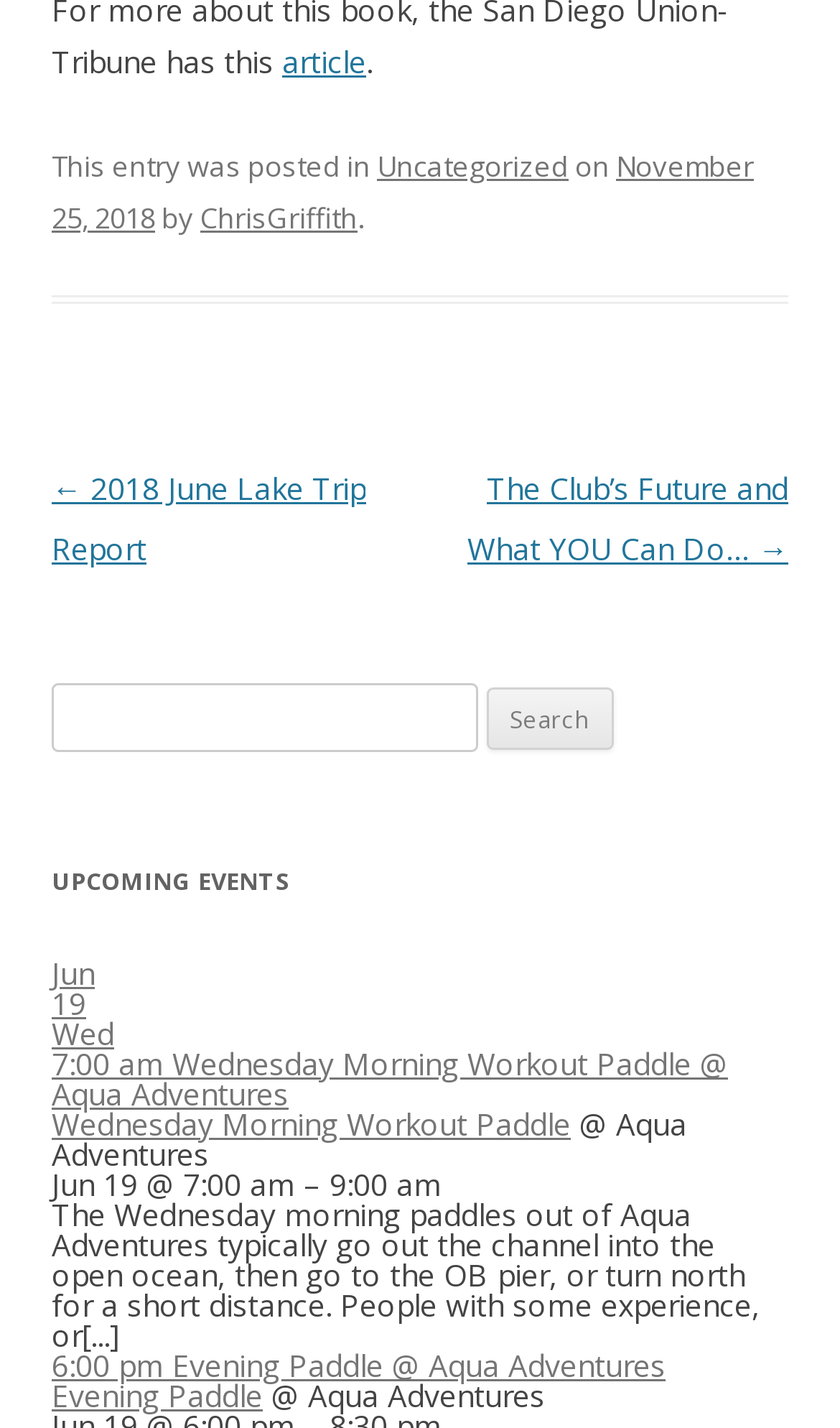What is the time of the Evening Paddle event?
Utilize the image to construct a detailed and well-explained answer.

I found the time of the Evening Paddle event by looking at the section 'UPCOMING EVENTS', where it lists an event '6:00 pm Evening Paddle'.